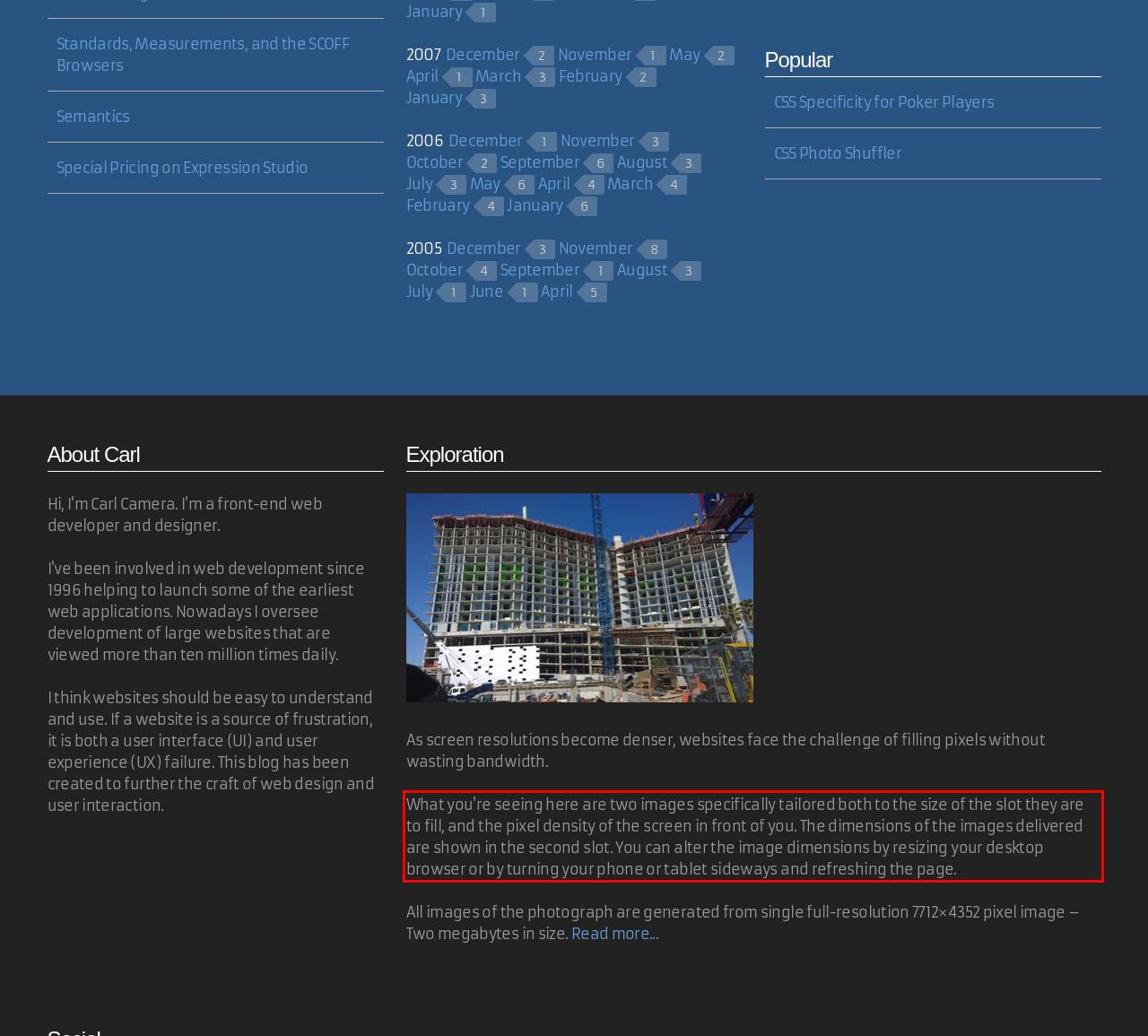Please recognize and transcribe the text located inside the red bounding box in the webpage image.

What you're seeing here are two images specifically tailored both to the size of the slot they are to fill, and the pixel density of the screen in front of you. The dimensions of the images delivered are shown in the second slot. You can alter the image dimensions by resizing your desktop browser or by turning your phone or tablet sideways and refreshing the page.